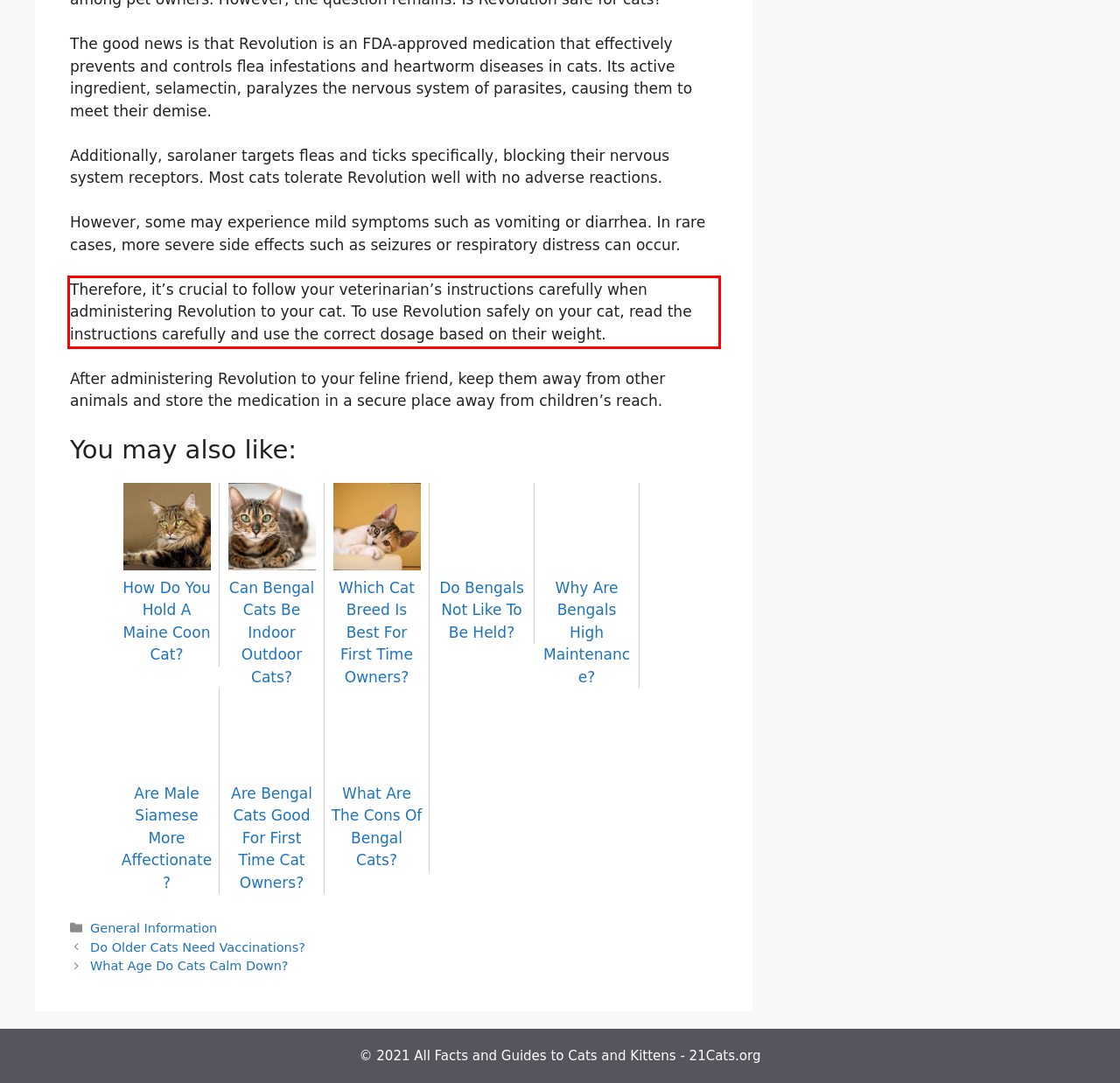Identify the text inside the red bounding box on the provided webpage screenshot by performing OCR.

Therefore, it’s crucial to follow your veterinarian’s instructions carefully when administering Revolution to your cat. To use Revolution safely on your cat, read the instructions carefully and use the correct dosage based on their weight.